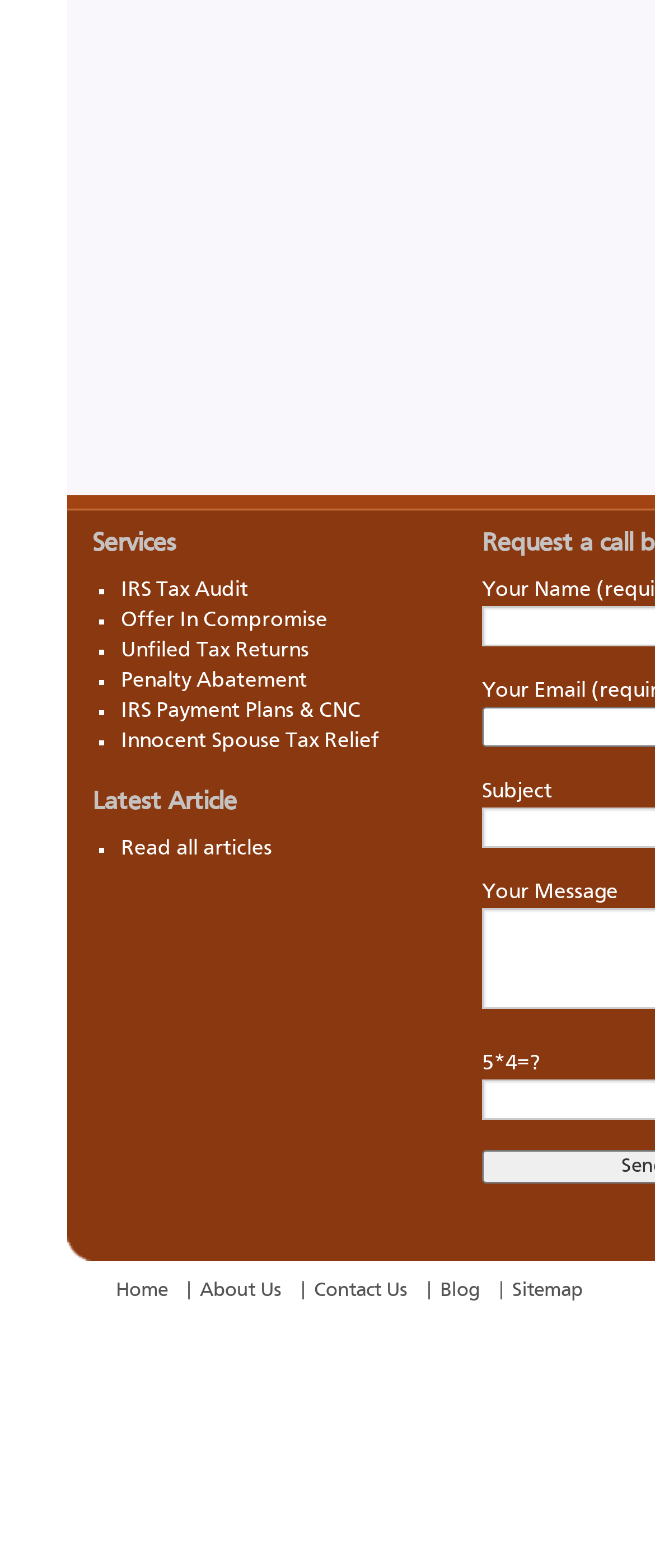Find the bounding box coordinates of the element to click in order to complete this instruction: "View Sitemap". The bounding box coordinates must be four float numbers between 0 and 1, denoted as [left, top, right, bottom].

[0.782, 0.817, 0.903, 0.83]